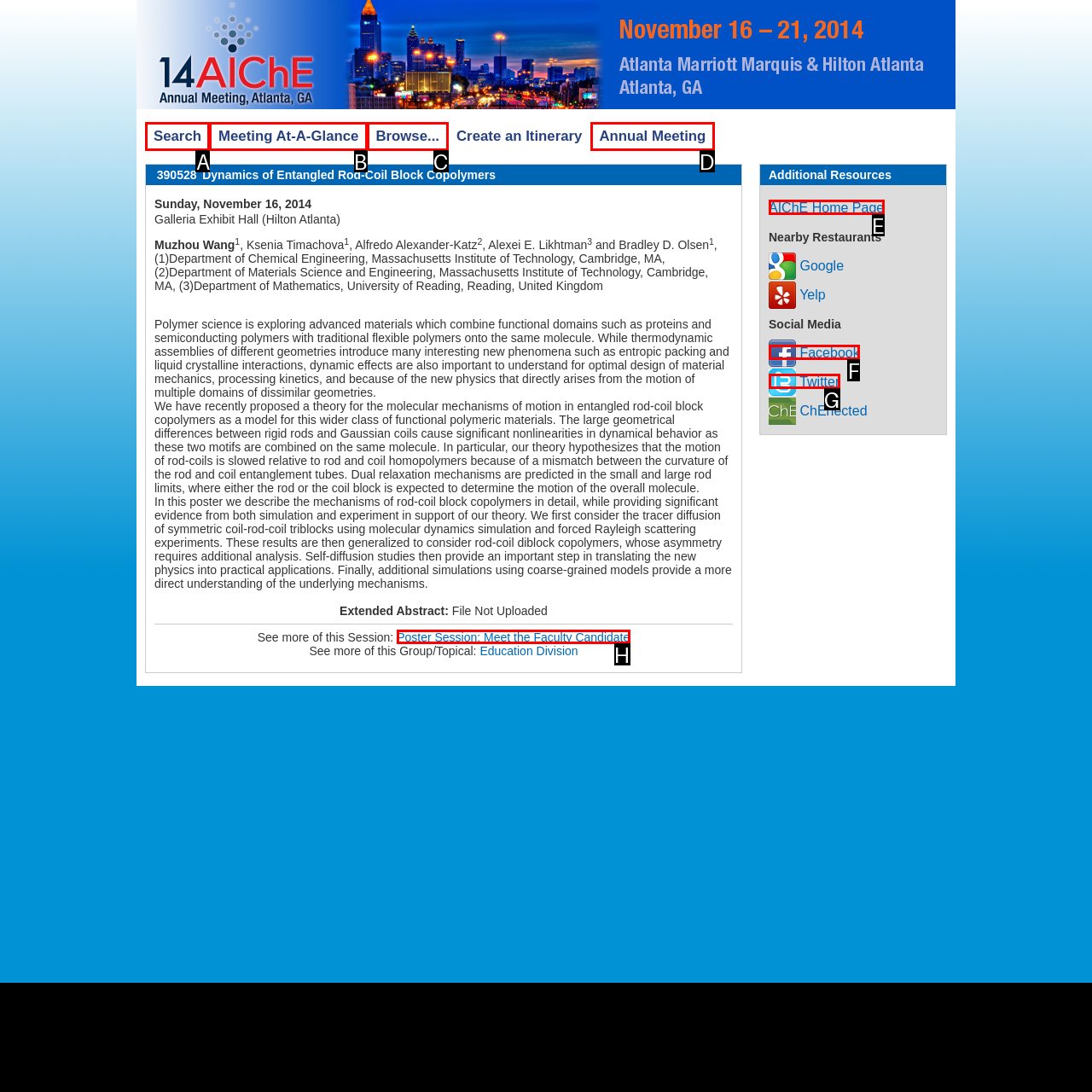Select the letter of the HTML element that best fits the description: Facebook
Answer with the corresponding letter from the provided choices.

F